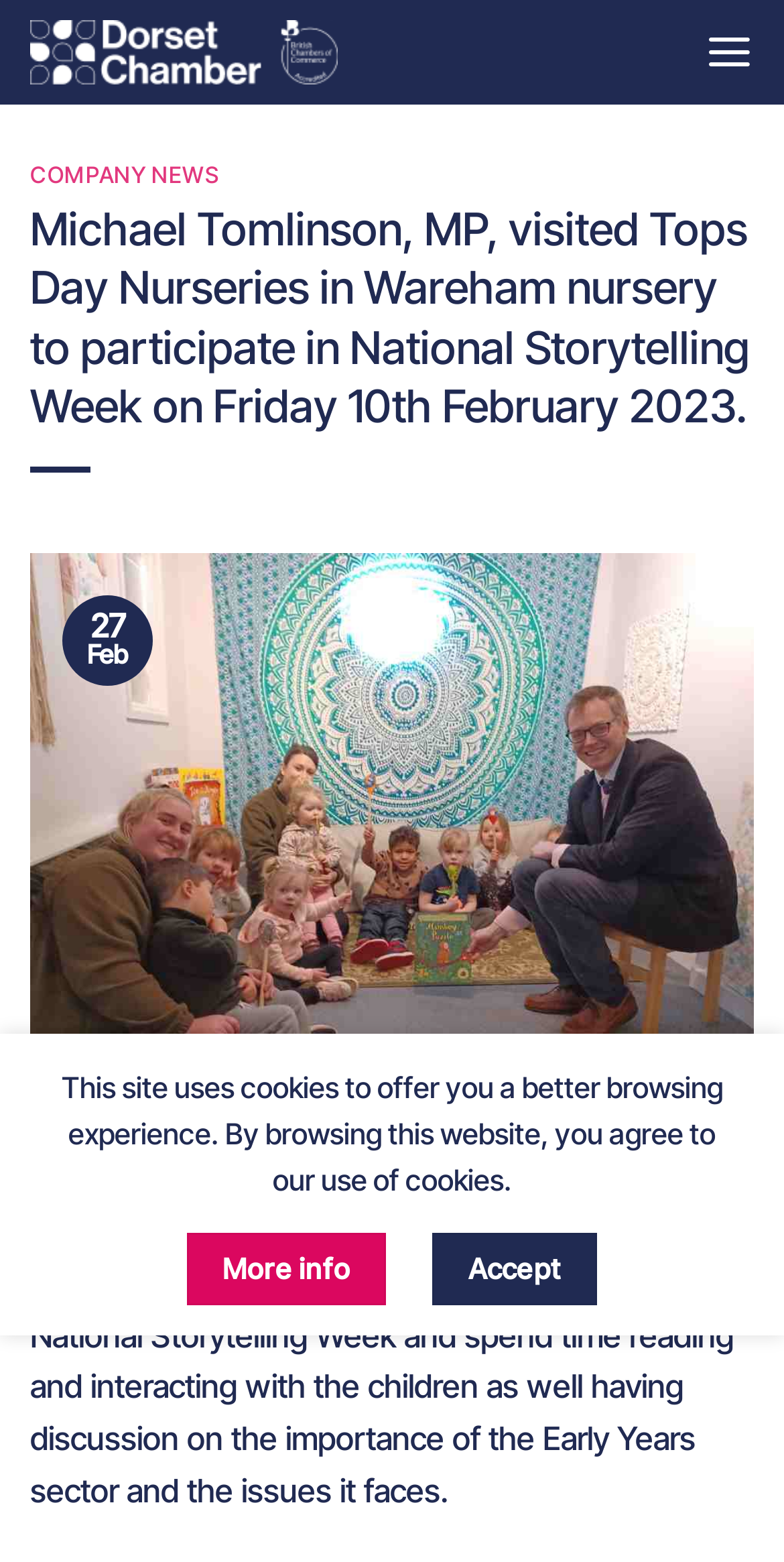Reply to the question below using a single word or brief phrase:
What is the name of the nursery that Michael Tomlinson visited?

Tops Day Nurseries